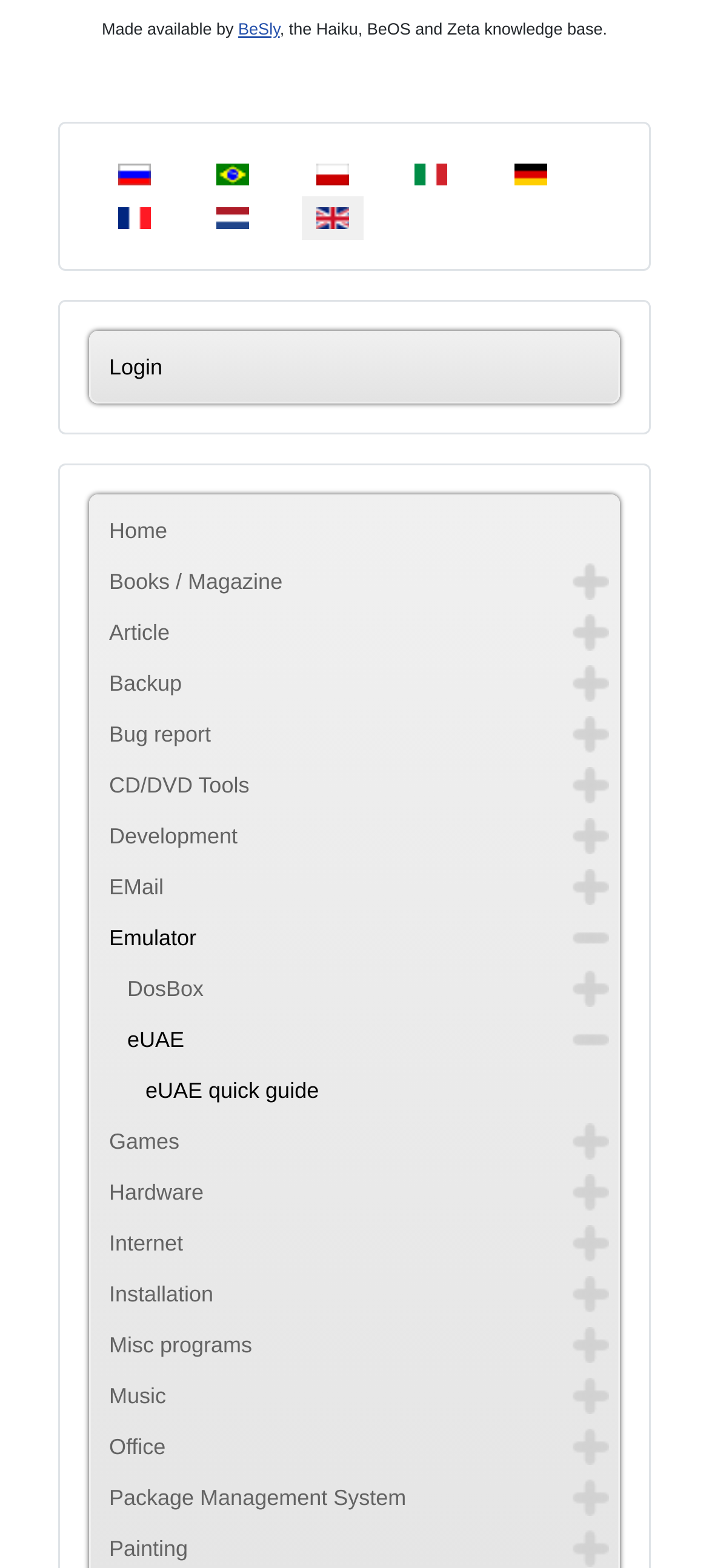How many main categories are there in the menu?
Please give a detailed and thorough answer to the question, covering all relevant points.

I counted the number of main categories in the menu, which are 20 in total, including 'Login', 'Home', 'Books / Magazine', and so on.